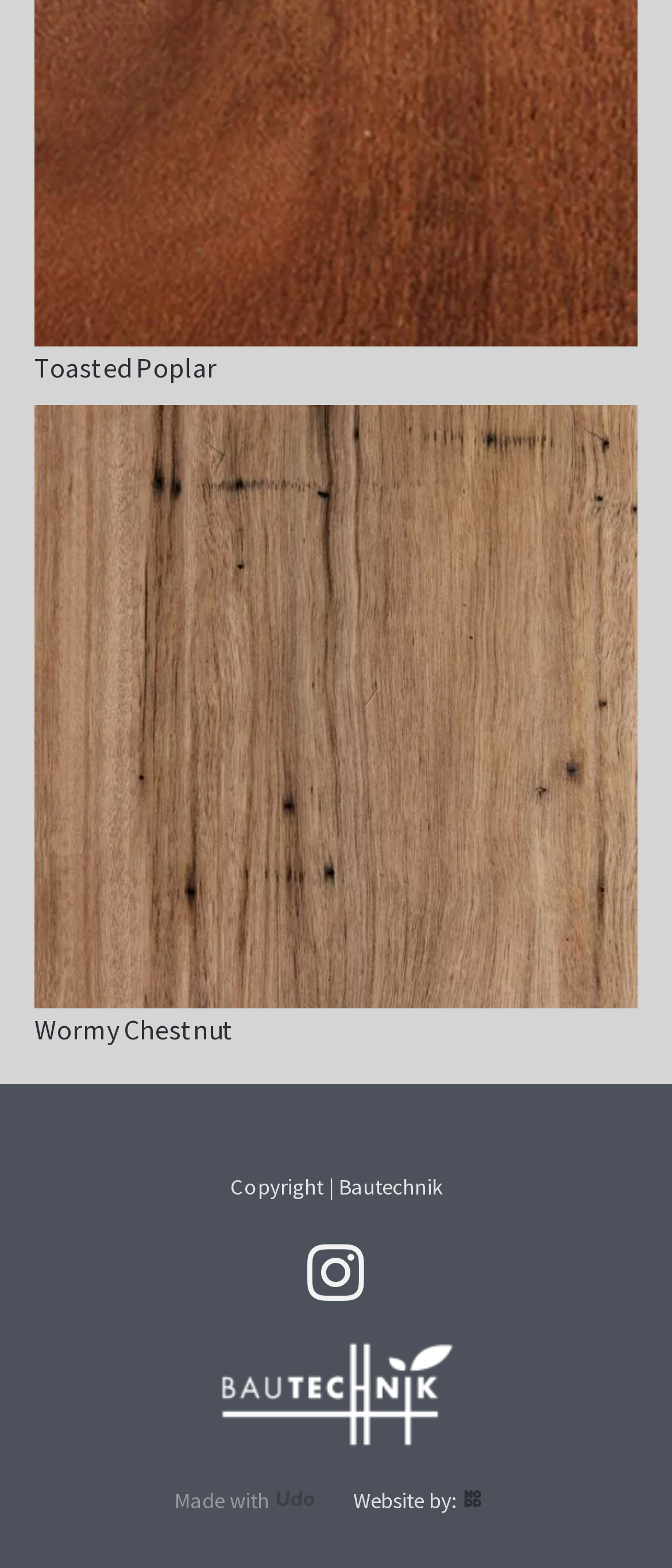What is the name of the wood type?
Using the information from the image, give a concise answer in one word or a short phrase.

Toasted Poplar